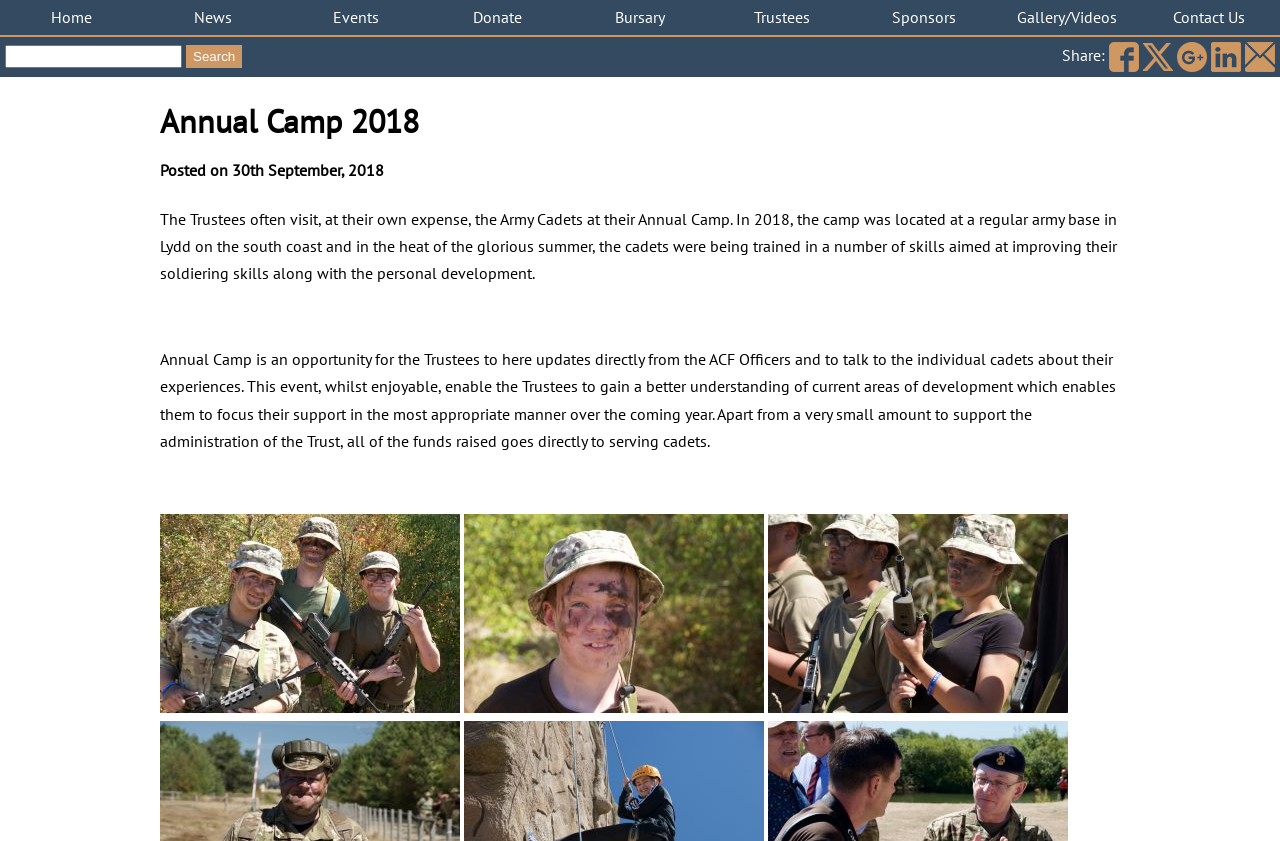Determine the bounding box coordinates of the region that needs to be clicked to achieve the task: "Click on Donate".

[0.37, 0.008, 0.408, 0.032]